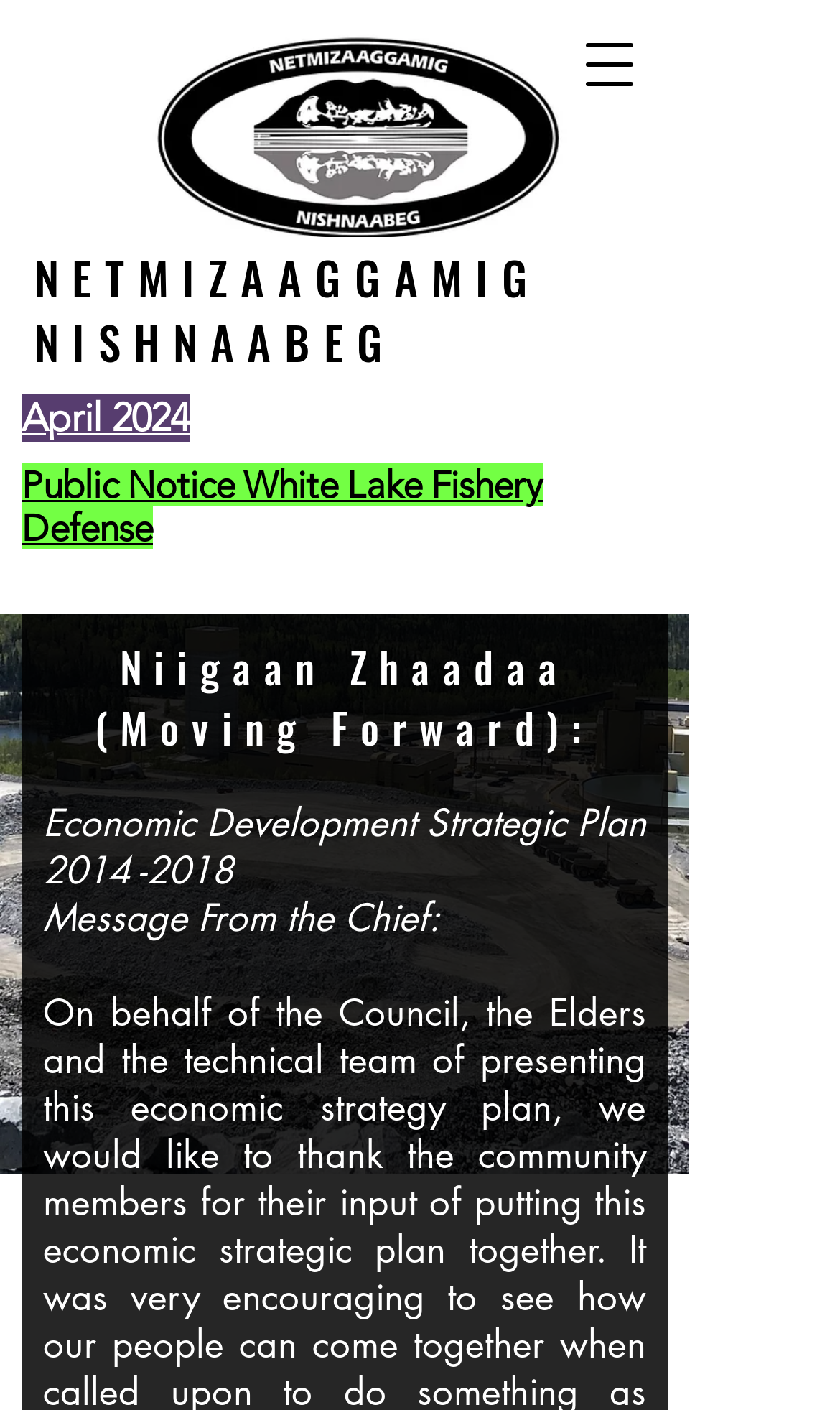Refer to the image and answer the question with as much detail as possible: What is the name of the First Nation?

By looking at the link 'Pic Mobert - NETMIZAAGGAMIG NISHNAABEG-1' and the image with the same name, we can infer that the name of the First Nation is Pic Mobert First Nation.